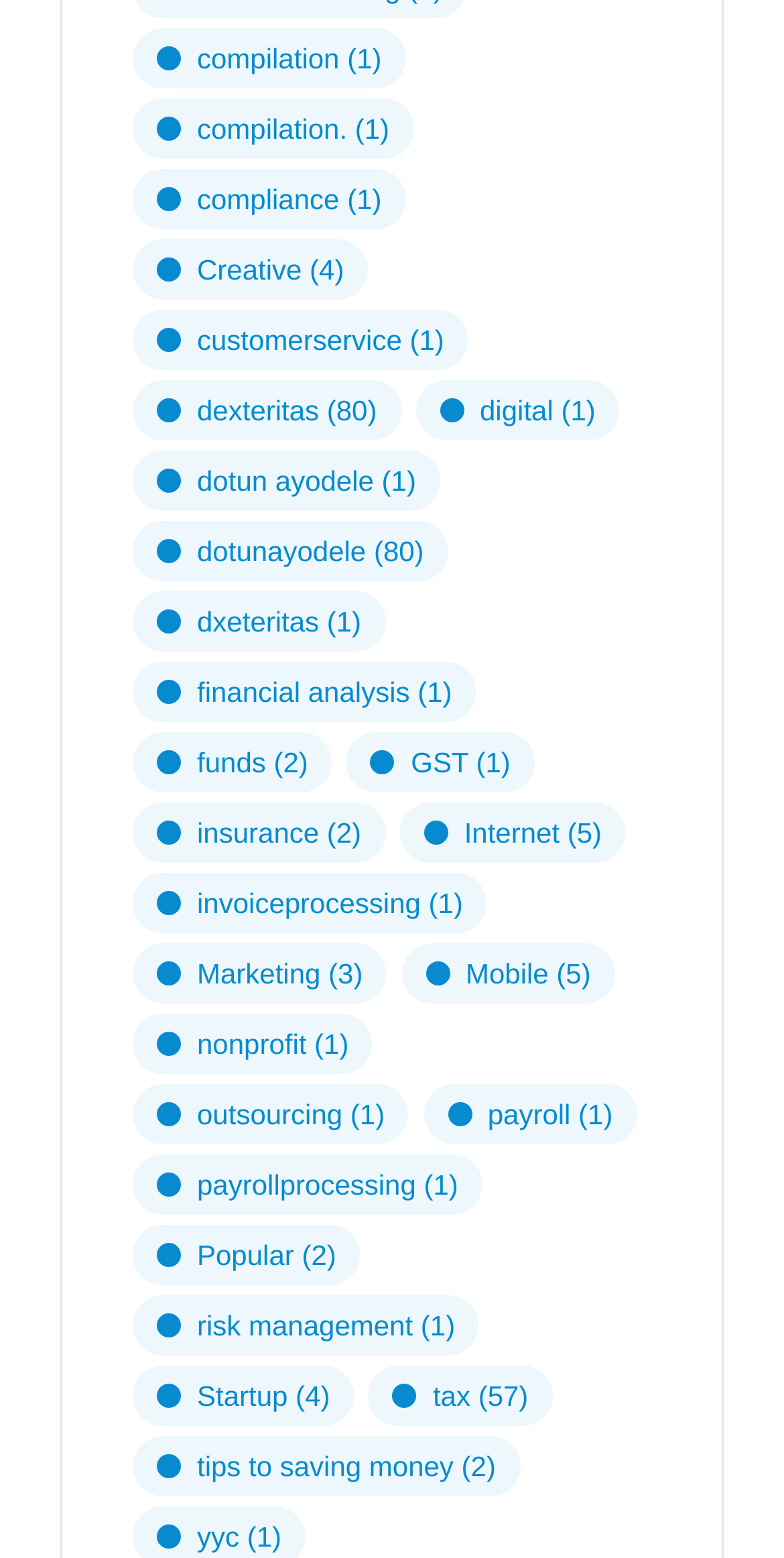Based on the element description "compliance (1)", predict the bounding box coordinates of the UI element.

[0.169, 0.109, 0.518, 0.148]